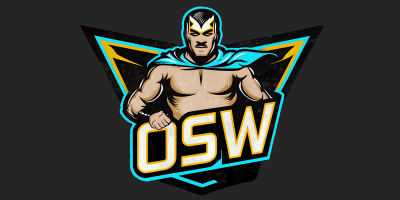Detail the scene shown in the image extensively.

The image features a bold and striking logo for "Old School Wrestling" (OSW). At its center, a muscular superhero-like figure with a strong stance, wearing a stylized blue cape and a determined expression, embodies the classic vibe of wrestling culture. The logo is framed by dynamic triangular shapes in contrasting colors that emphasize motion and excitement, enhancing its visual appeal. The letters "OSW," rendered in a modern, sporty typeface, are prominently displayed at the bottom, symbolizing the organization's identity. This graphic captures the spirit of wrestling nostalgia while appealing to a contemporary audience, making it an engaging representation for fans of the sport.